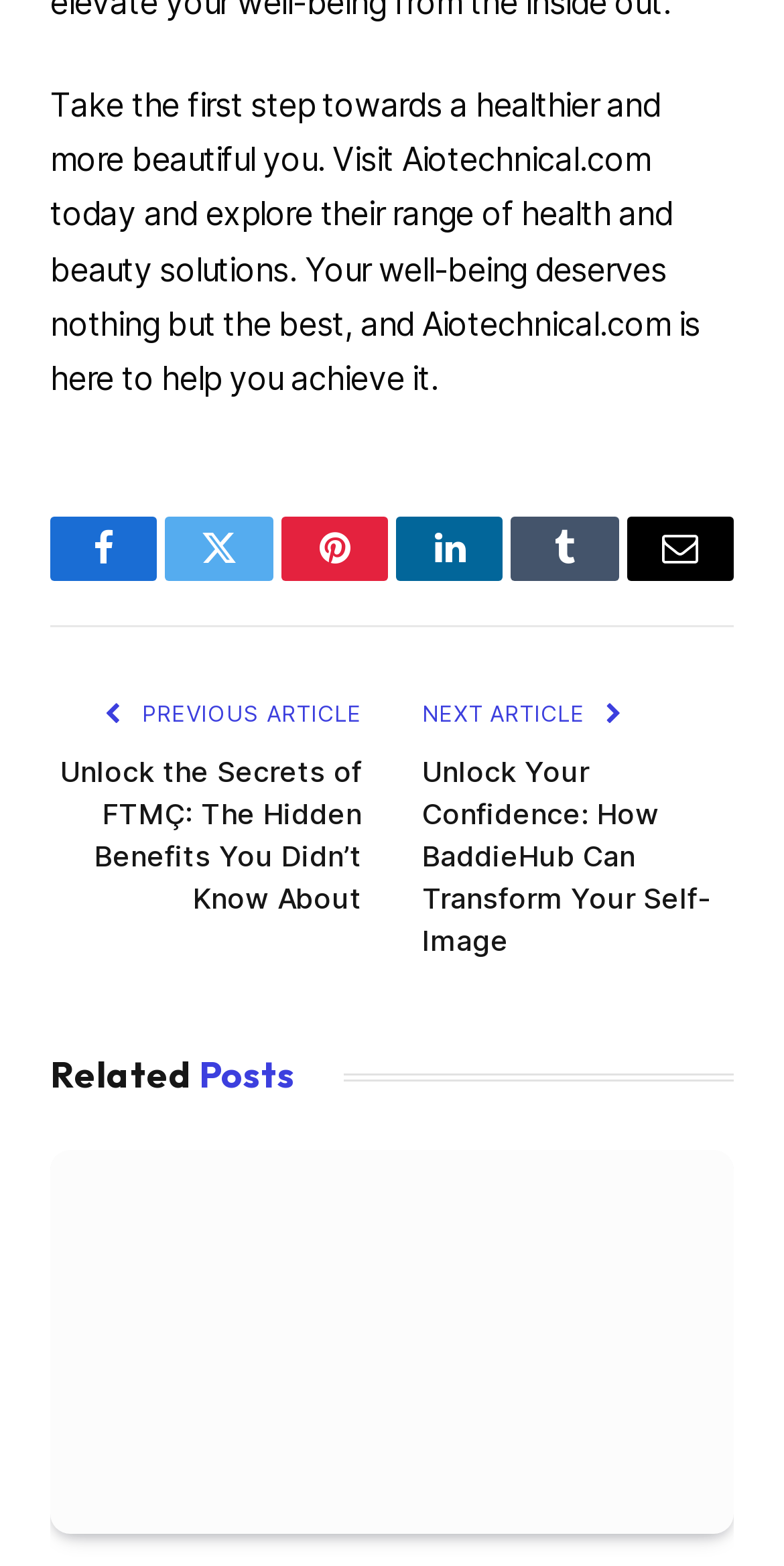How many social media links are present?
Based on the visual, give a brief answer using one word or a short phrase.

5